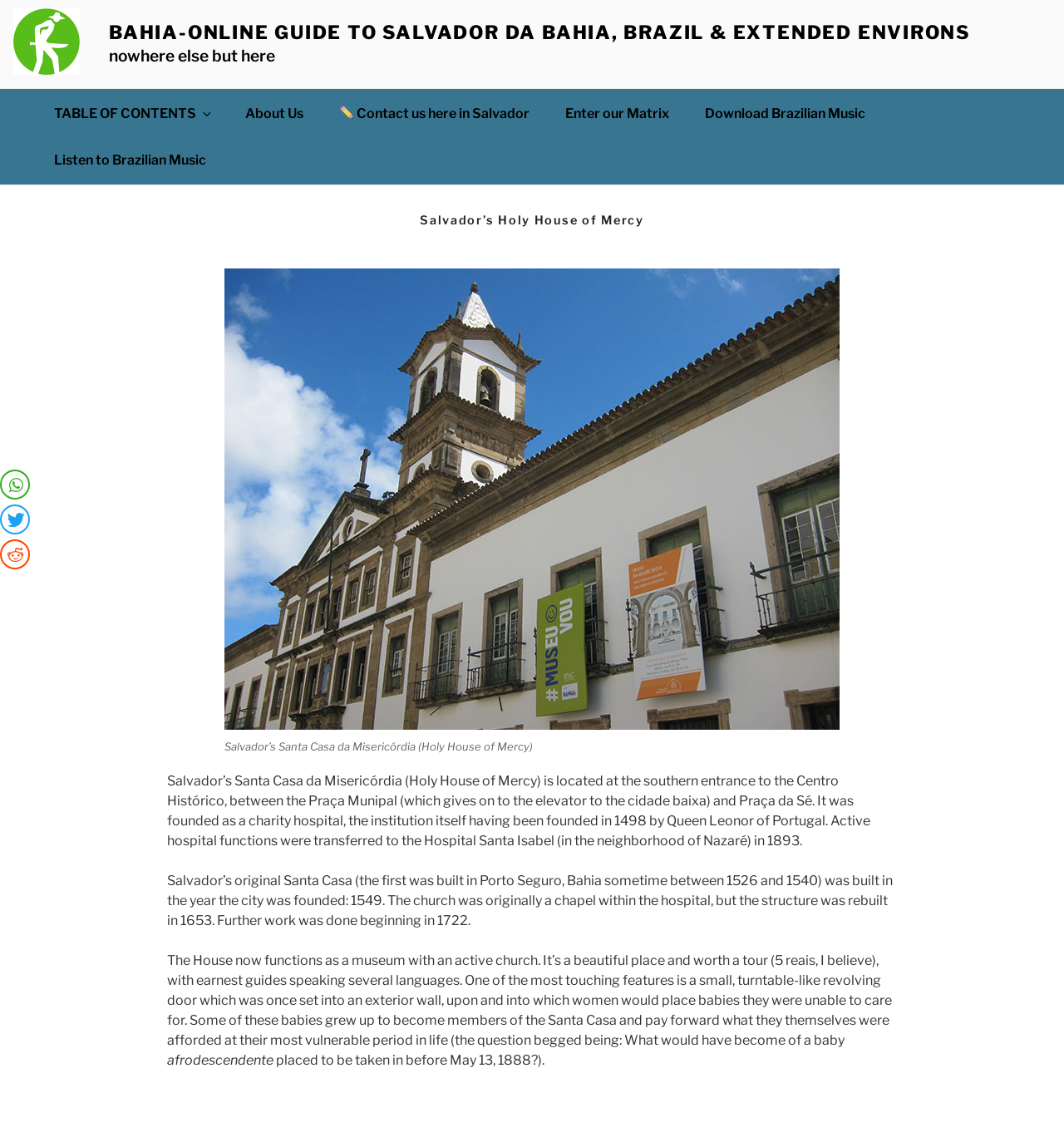Using the description: "Reddit", determine the UI element's bounding box coordinates. Ensure the coordinates are in the format of four float numbers between 0 and 1, i.e., [left, top, right, bottom].

[0.0, 0.474, 0.028, 0.501]